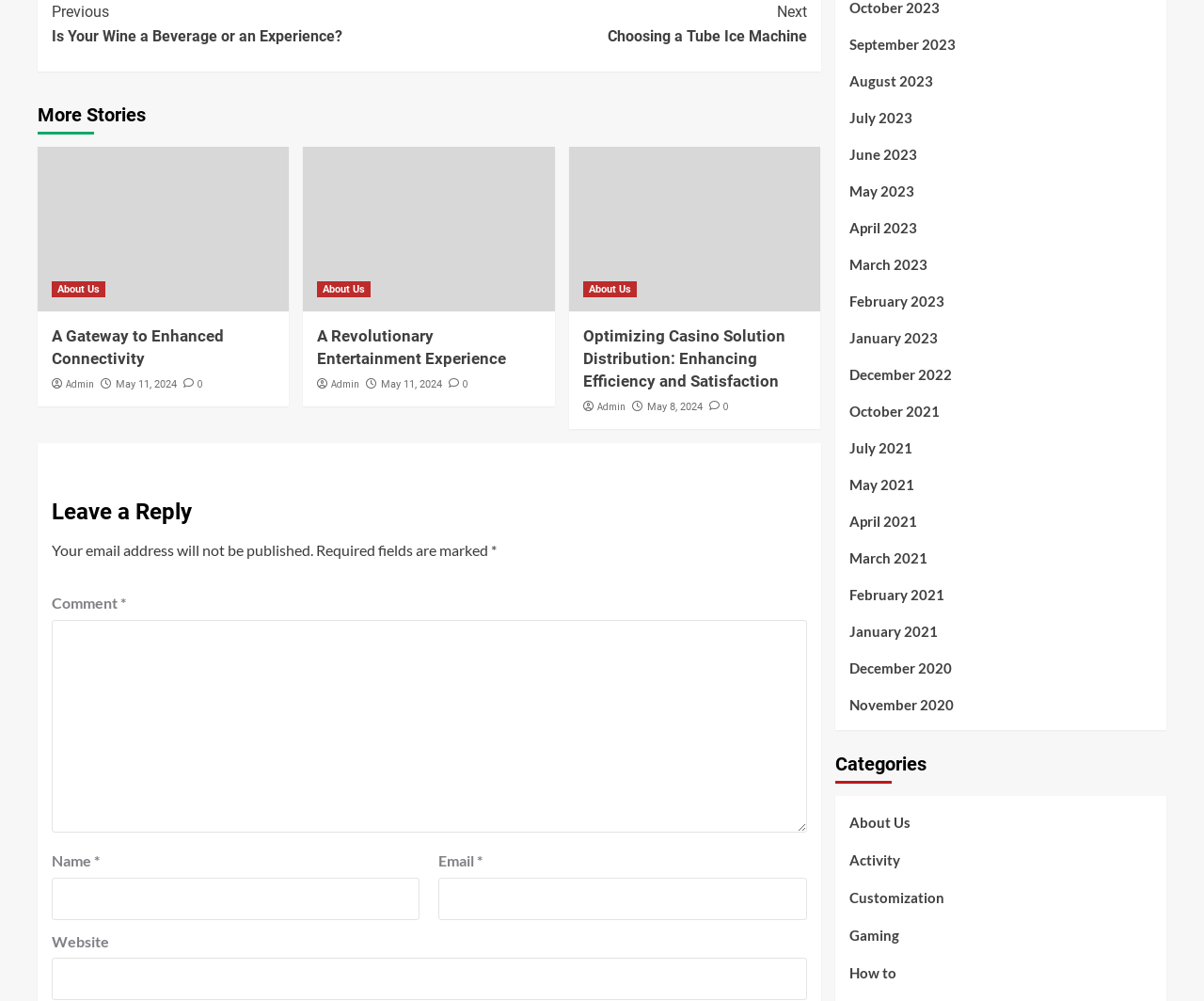Please identify the bounding box coordinates of the region to click in order to complete the task: "Leave a comment". The coordinates must be four float numbers between 0 and 1, specified as [left, top, right, bottom].

[0.043, 0.619, 0.67, 0.832]